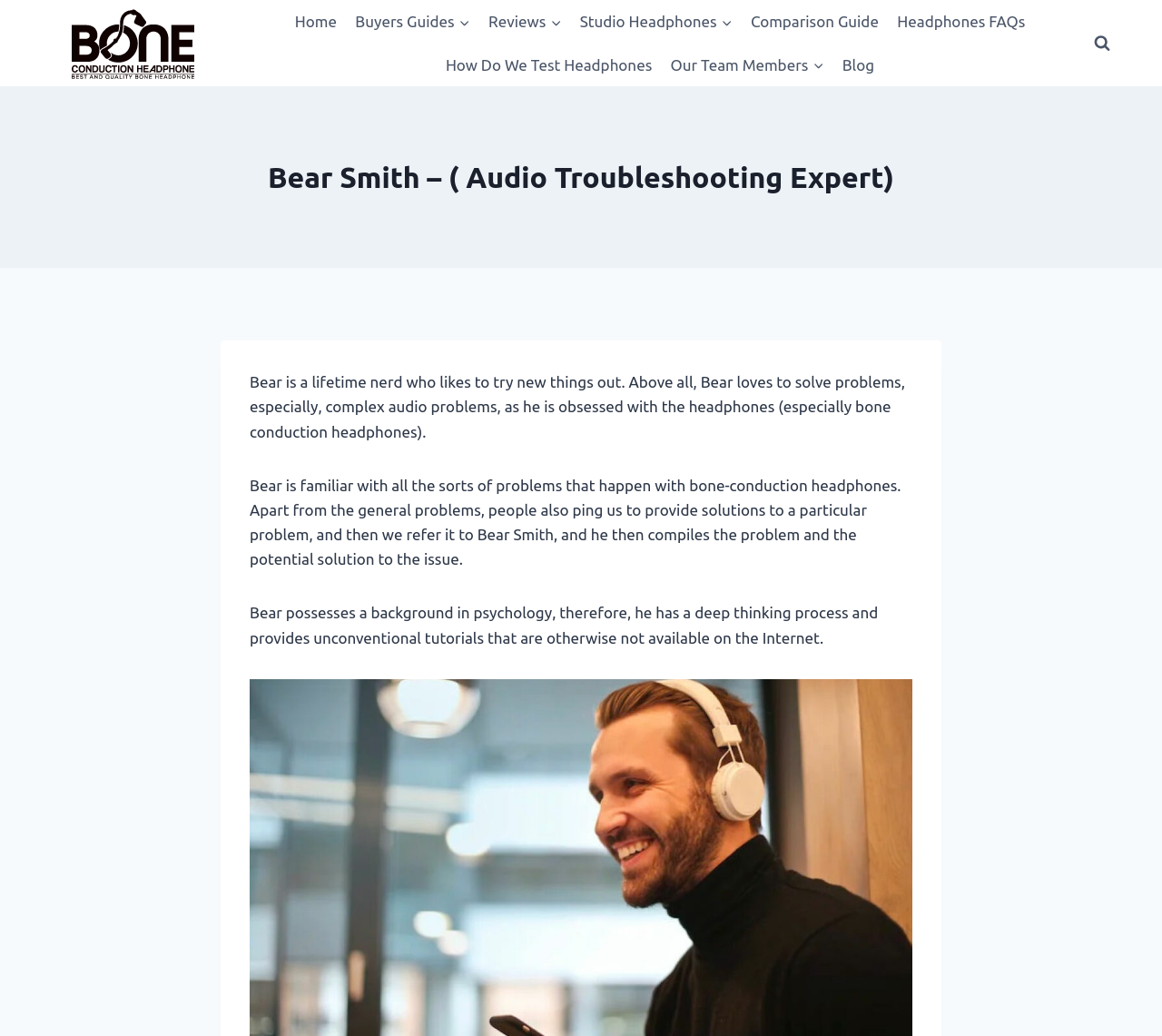Locate the bounding box coordinates of the clickable region necessary to complete the following instruction: "Read the Blog". Provide the coordinates in the format of four float numbers between 0 and 1, i.e., [left, top, right, bottom].

[0.717, 0.042, 0.76, 0.083]